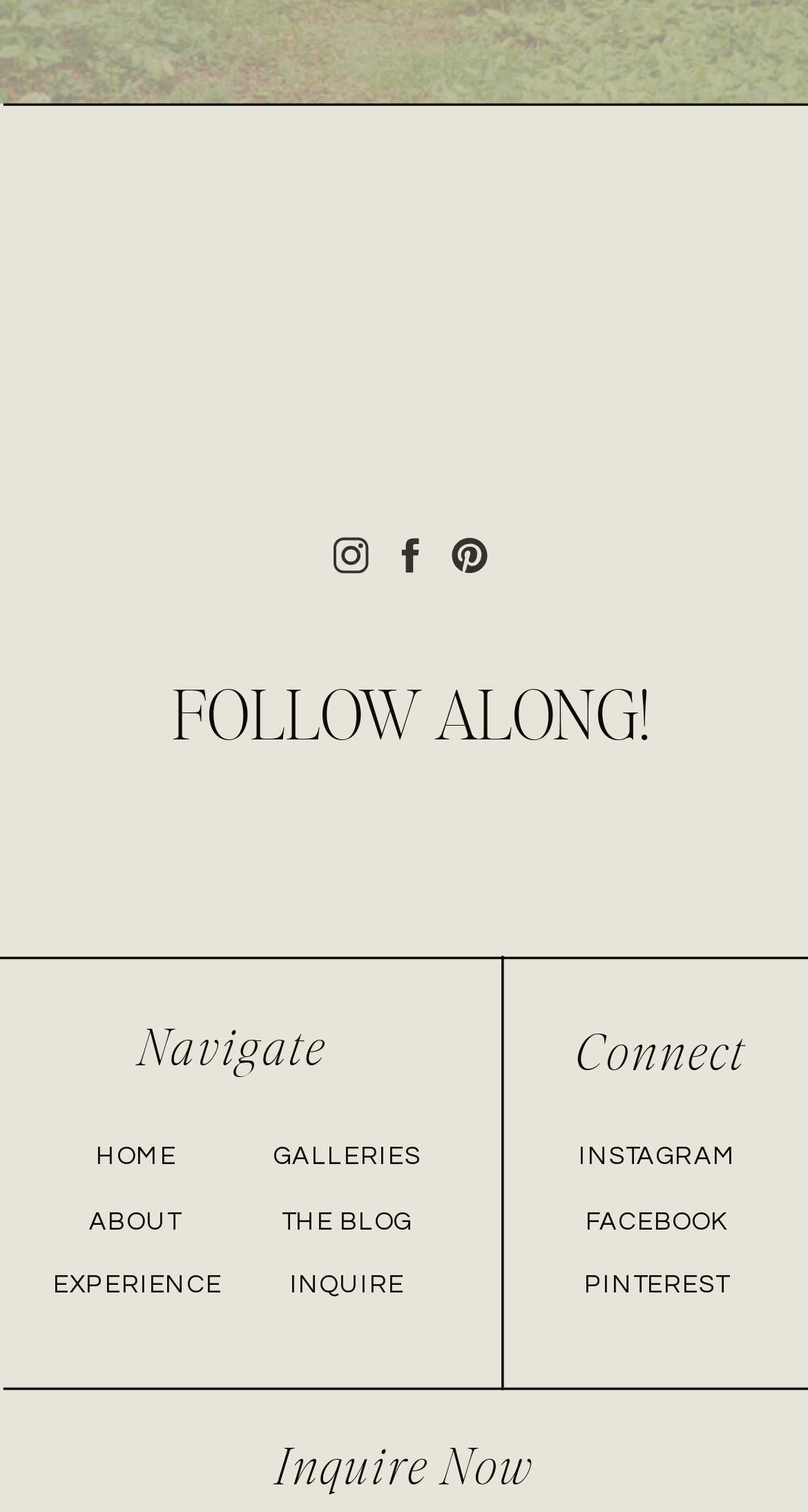Answer in one word or a short phrase: 
What is the theme of the website?

Wedding photography